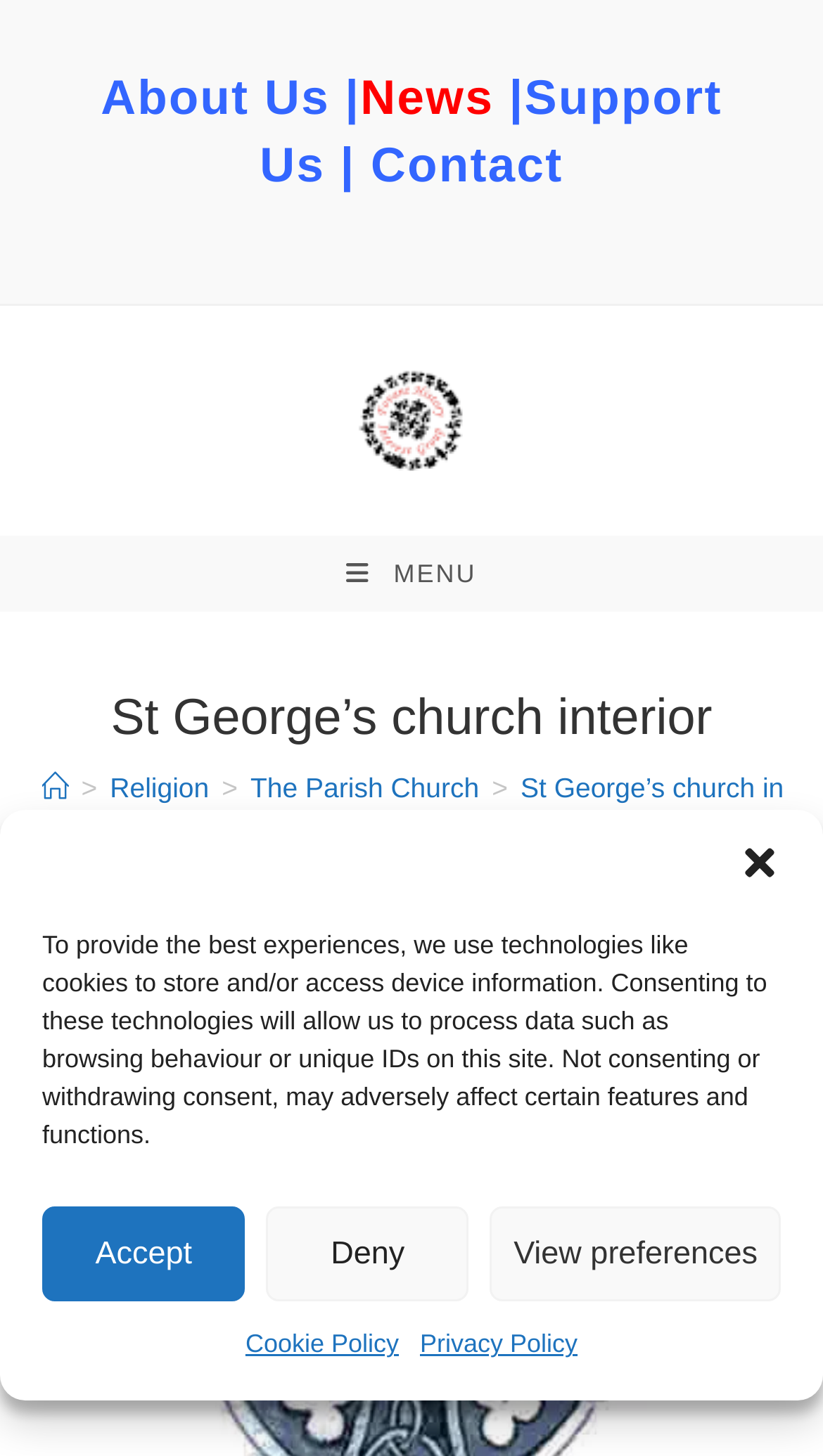How many links are in the navigation menu?
Using the information from the image, provide a comprehensive answer to the question.

I counted the links in the navigation menu by looking at the 'Breadcrumbs' section, which contains links to 'Home', 'Religion', 'The Parish Church', and two other links separated by '>' characters, making a total of 5 links.